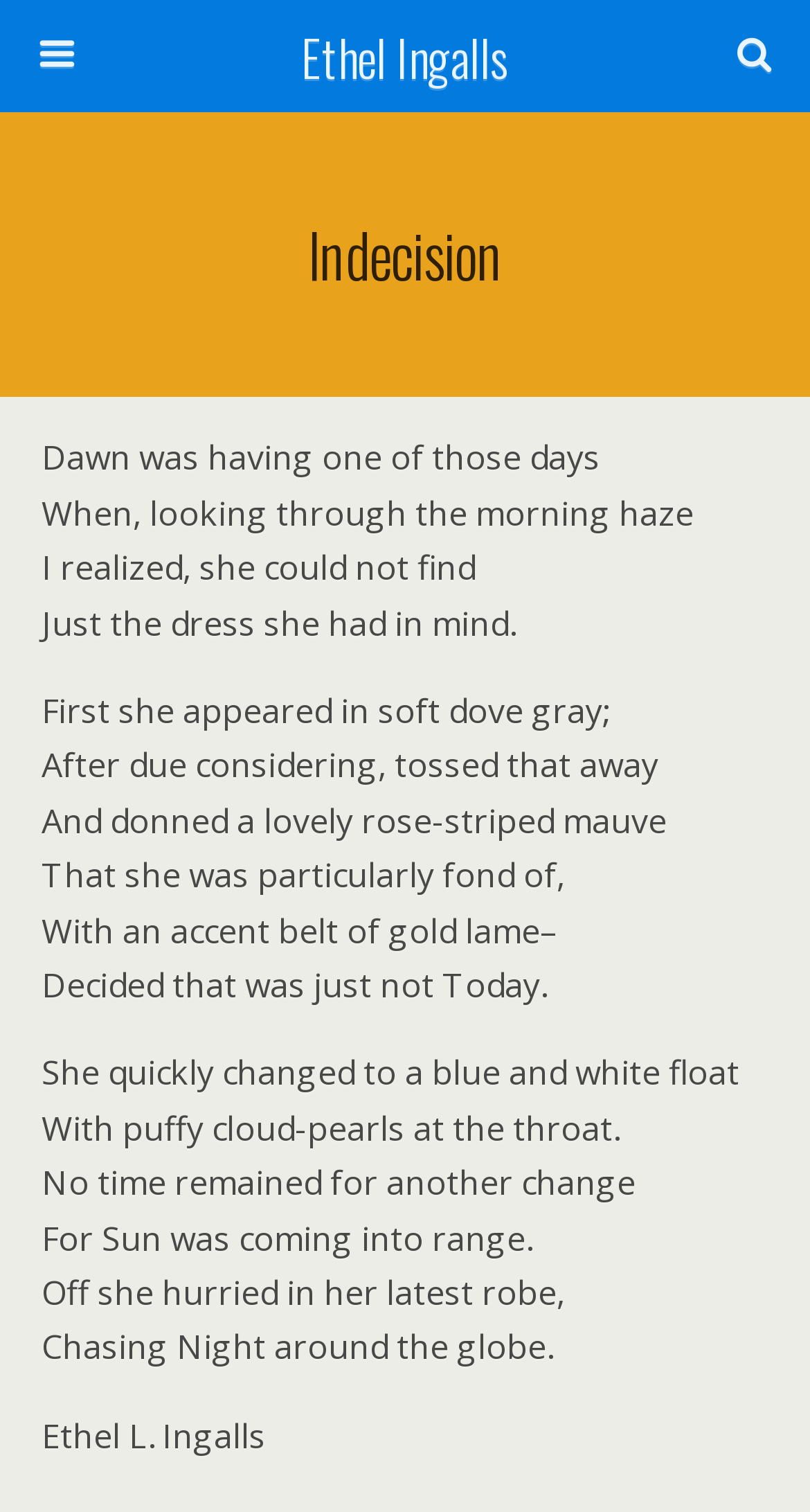What is the color of the first dress Dawn tries on?
Please provide an in-depth and detailed response to the question.

According to the text, 'First she appeared in soft dove gray;', which suggests that the first dress Dawn tries on is dove gray in color.